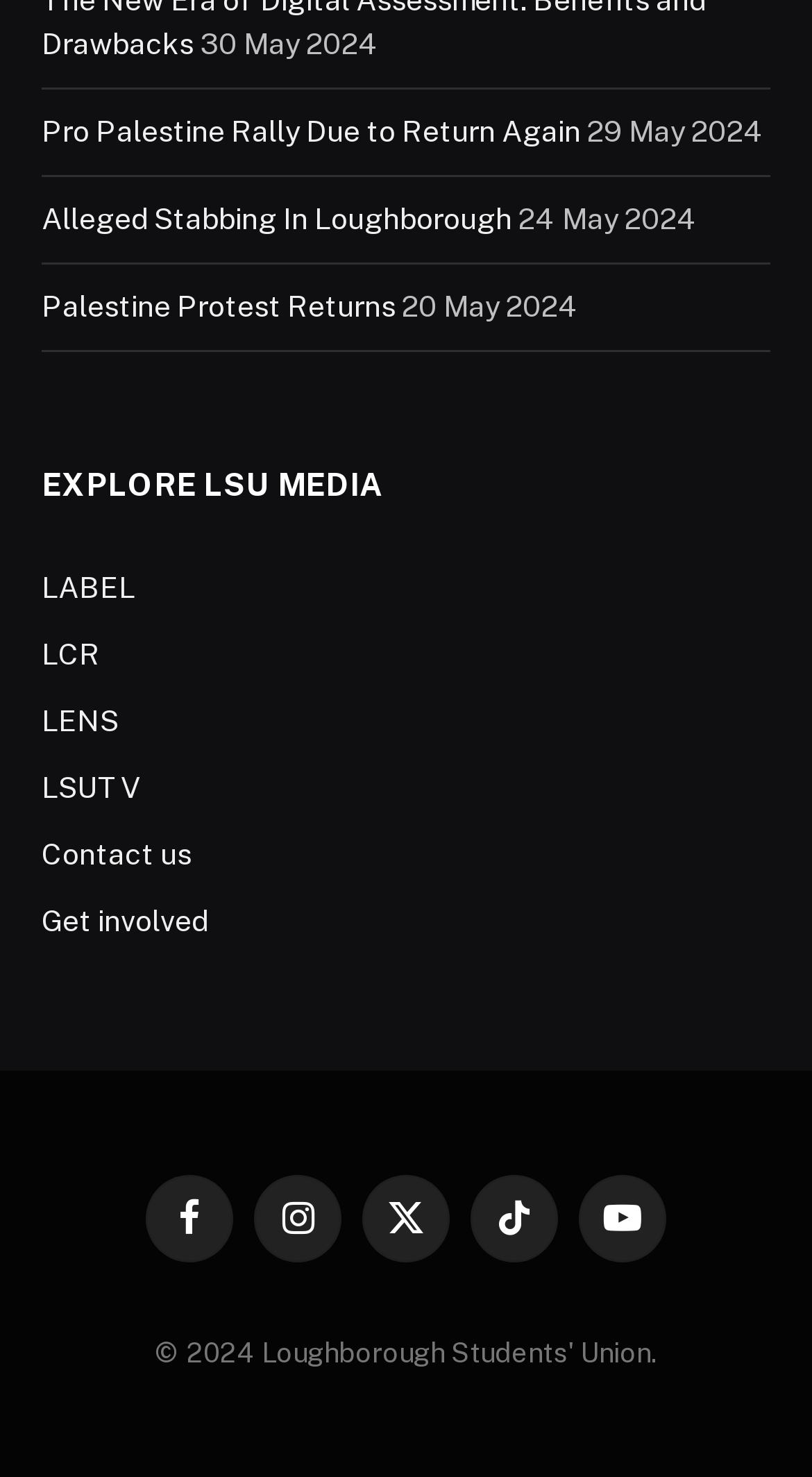Please locate the bounding box coordinates of the element that needs to be clicked to achieve the following instruction: "Check 'Contact us'". The coordinates should be four float numbers between 0 and 1, i.e., [left, top, right, bottom].

[0.051, 0.567, 0.236, 0.589]